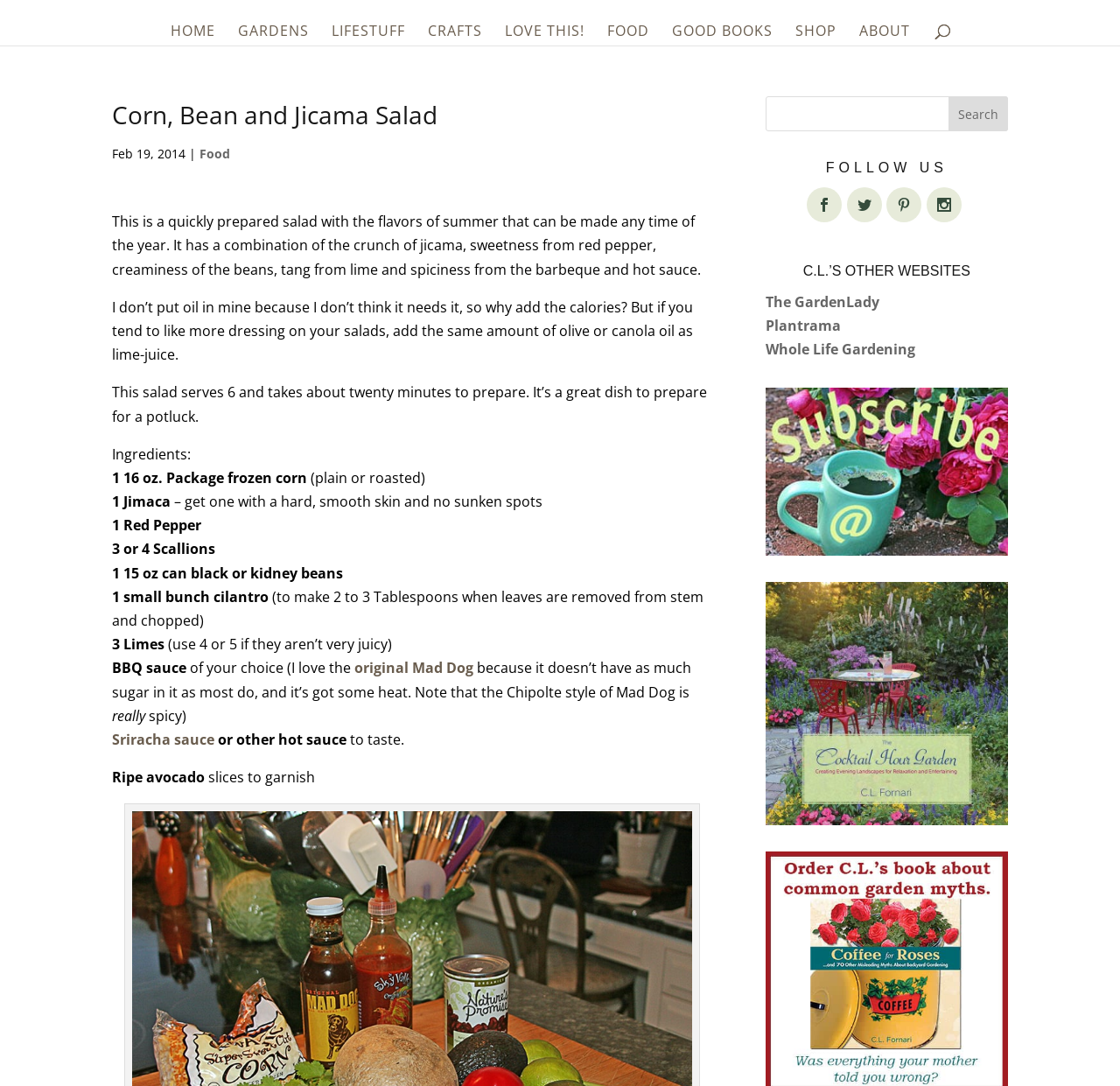Provide a one-word or one-phrase answer to the question:
What is the purpose of the search bar?

To search the website